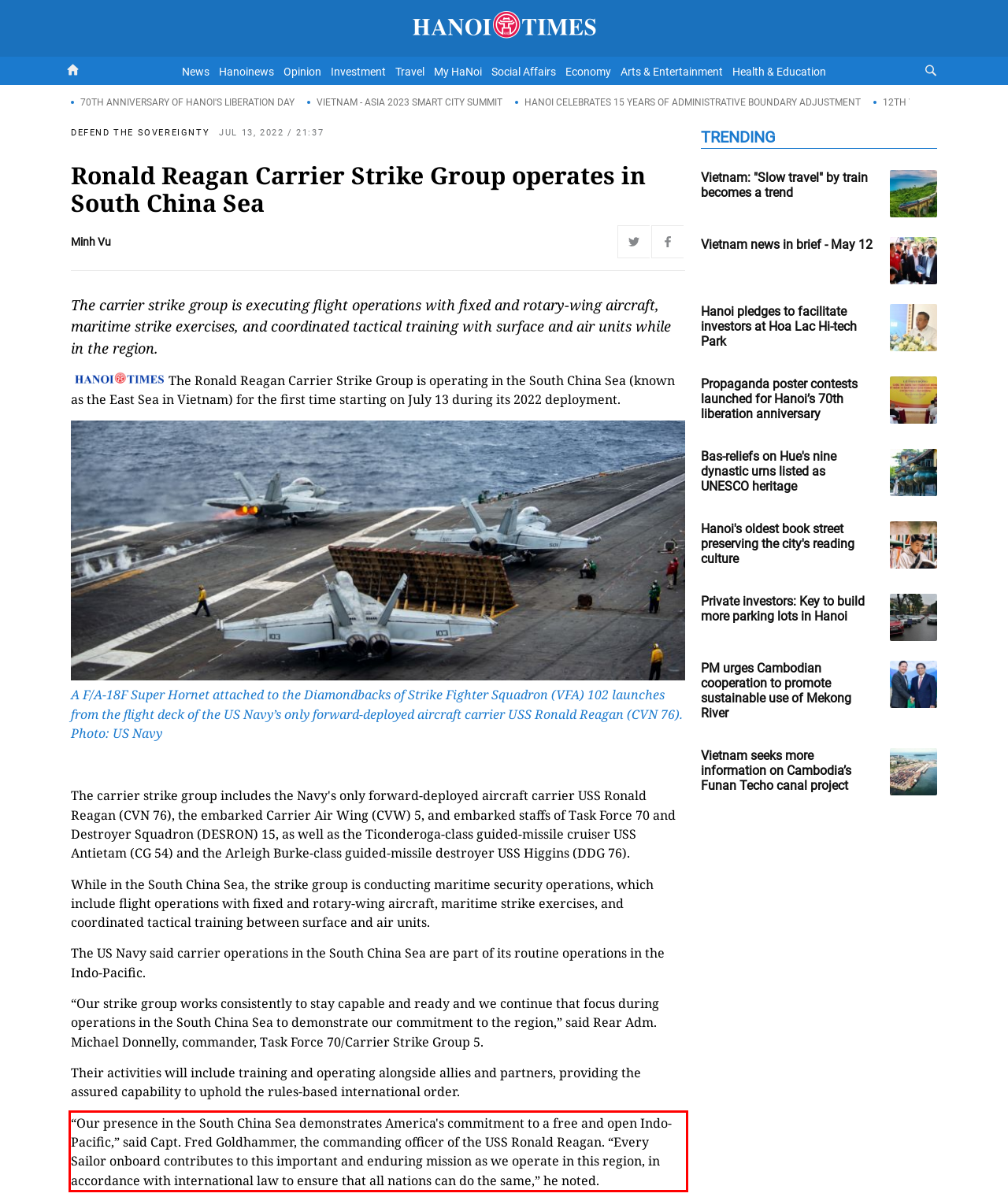Given a screenshot of a webpage, identify the red bounding box and perform OCR to recognize the text within that box.

“Our presence in the South China Sea demonstrates America's commitment to a free and open Indo-Pacific,” said Capt. Fred Goldhammer, the commanding officer of the USS Ronald Reagan. “Every Sailor onboard contributes to this important and enduring mission as we operate in this region, in accordance with international law to ensure that all nations can do the same,” he noted.